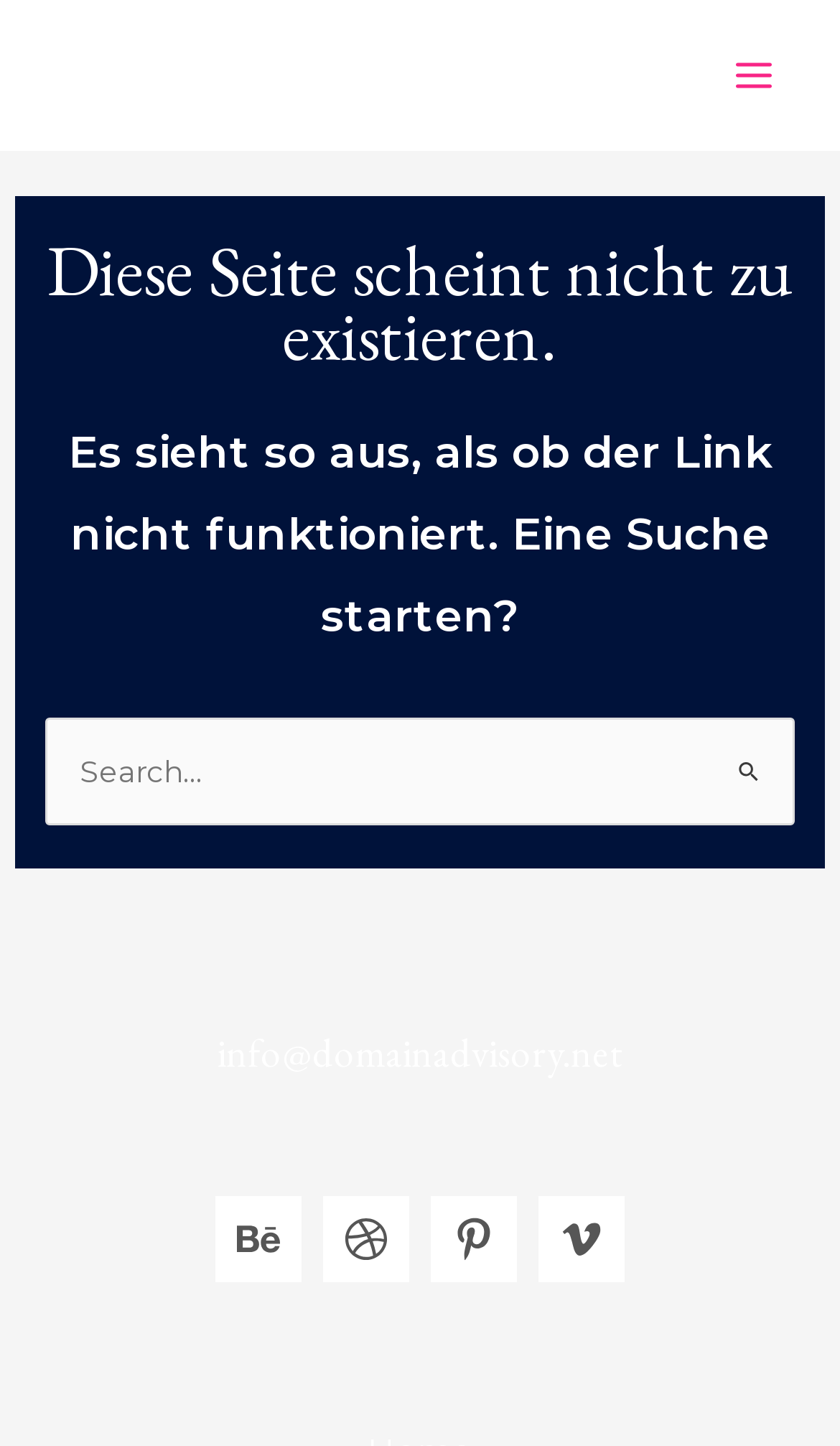What is the main error message on this webpage?
Provide a detailed answer to the question, using the image to inform your response.

The main error message is 'Diese Seite scheint nicht zu existieren.' which translates to 'This page seems not to exist.' in English, indicating that the webpage was not found.